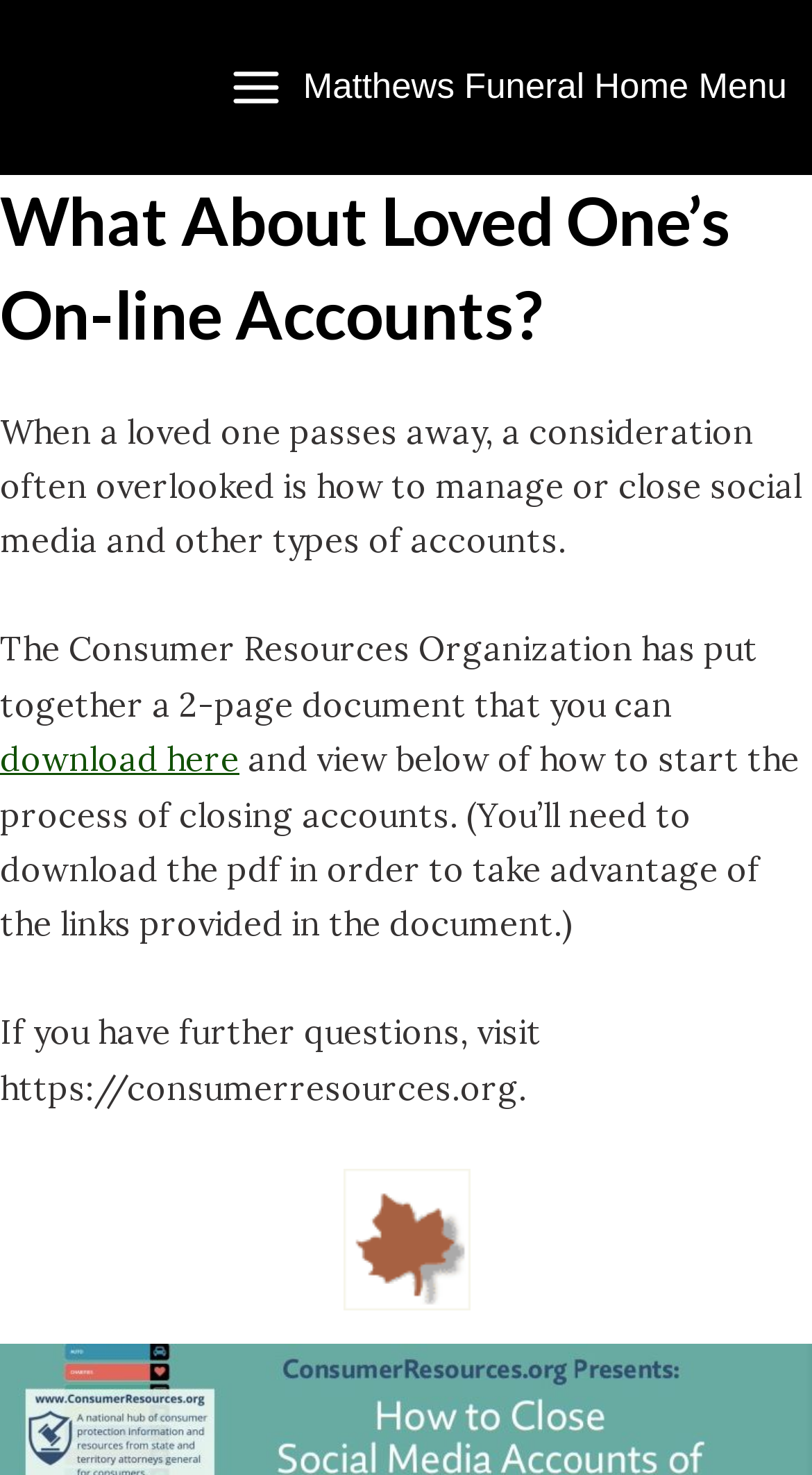Extract the primary headline from the webpage and present its text.

What About Loved One’s On-line Accounts?